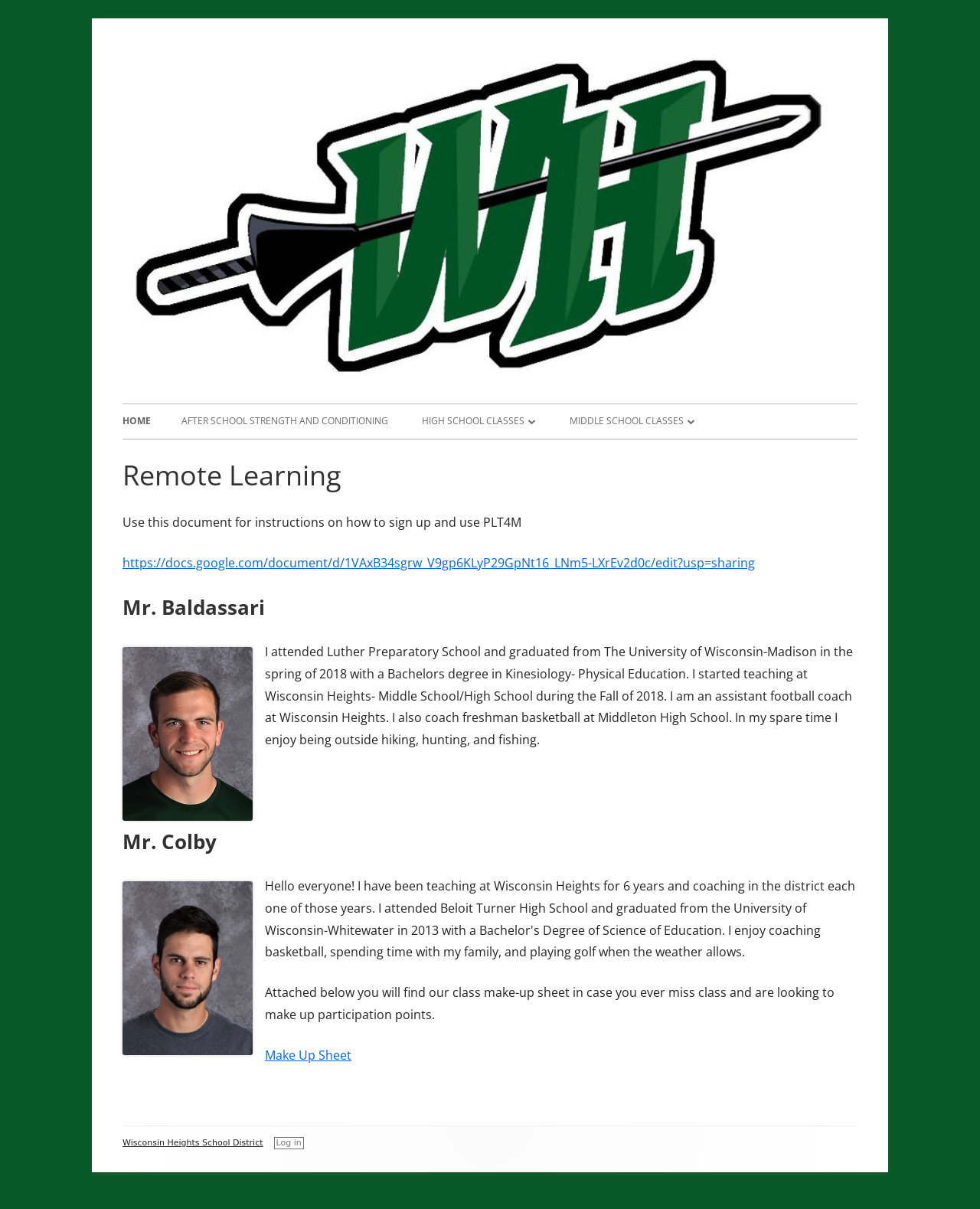Can you provide the bounding box coordinates for the element that should be clicked to implement the instruction: "Open the 'Make Up Sheet'"?

[0.27, 0.866, 0.359, 0.88]